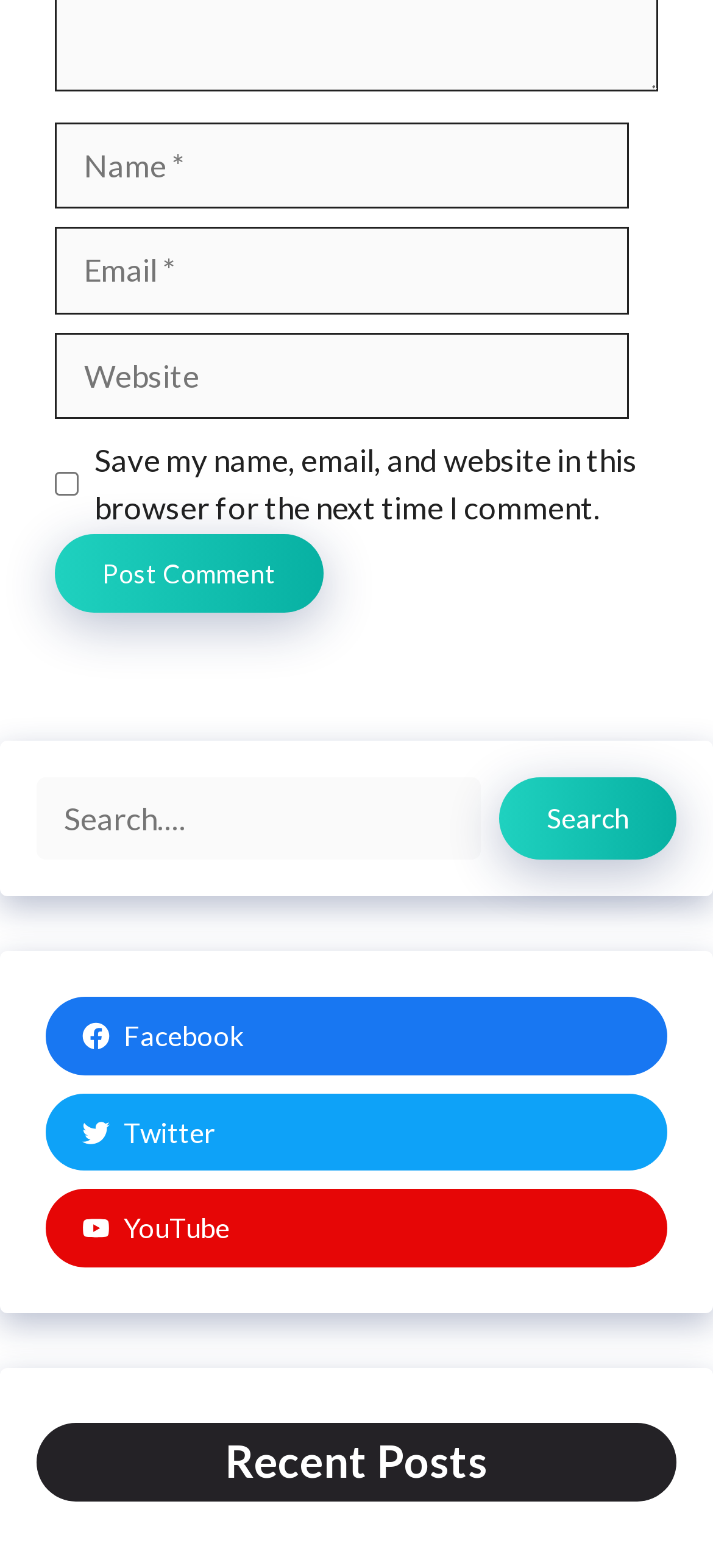Extract the bounding box coordinates of the UI element described: "parent_node: Comment name="url" placeholder="Website"". Provide the coordinates in the format [left, top, right, bottom] with values ranging from 0 to 1.

[0.077, 0.212, 0.882, 0.268]